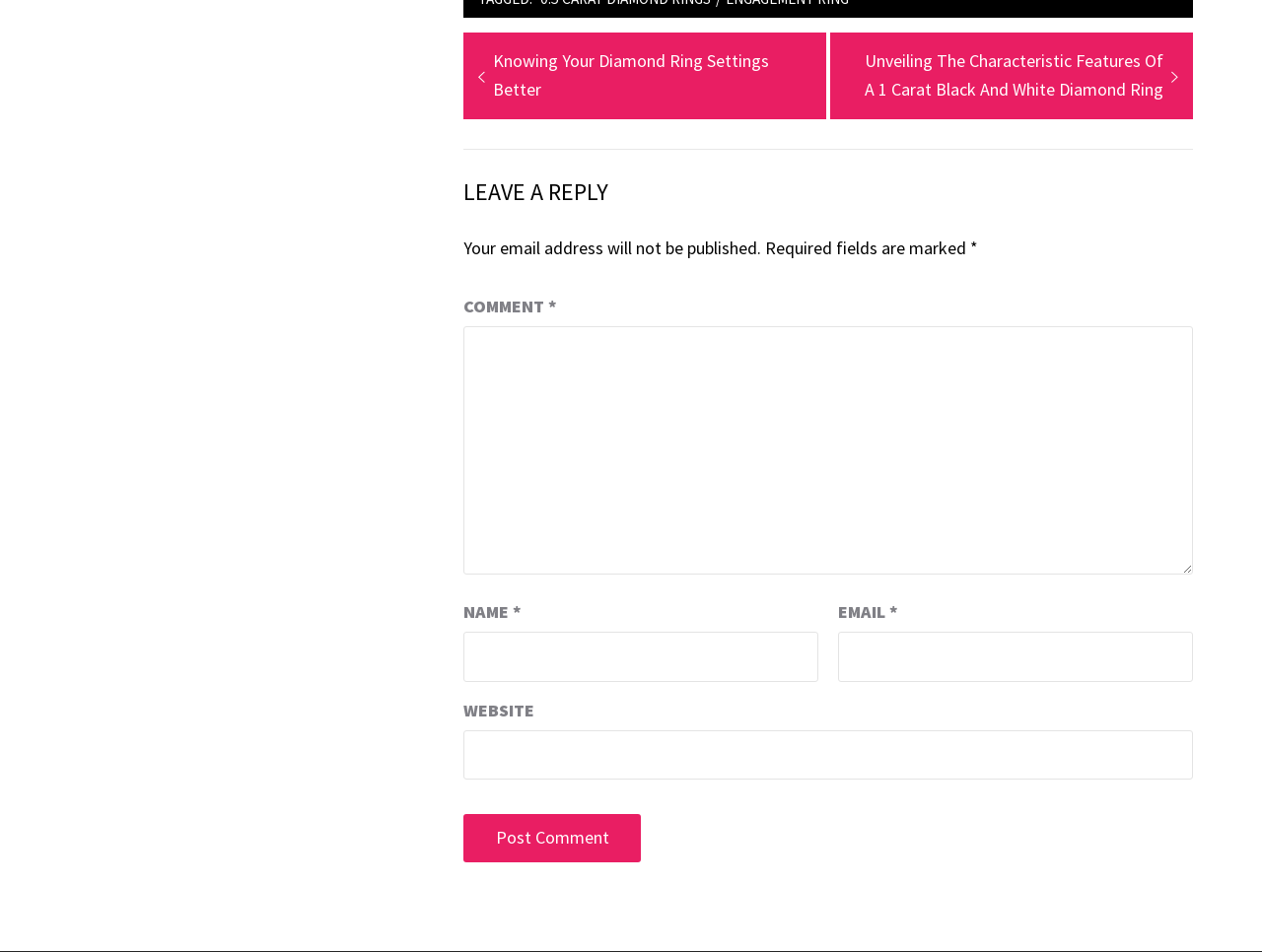What is the button text below the comment box?
Answer the question with a detailed explanation, including all necessary information.

After filling in the comment section, users can click on a button to submit their comment. The text on this button is 'Post Comment'.